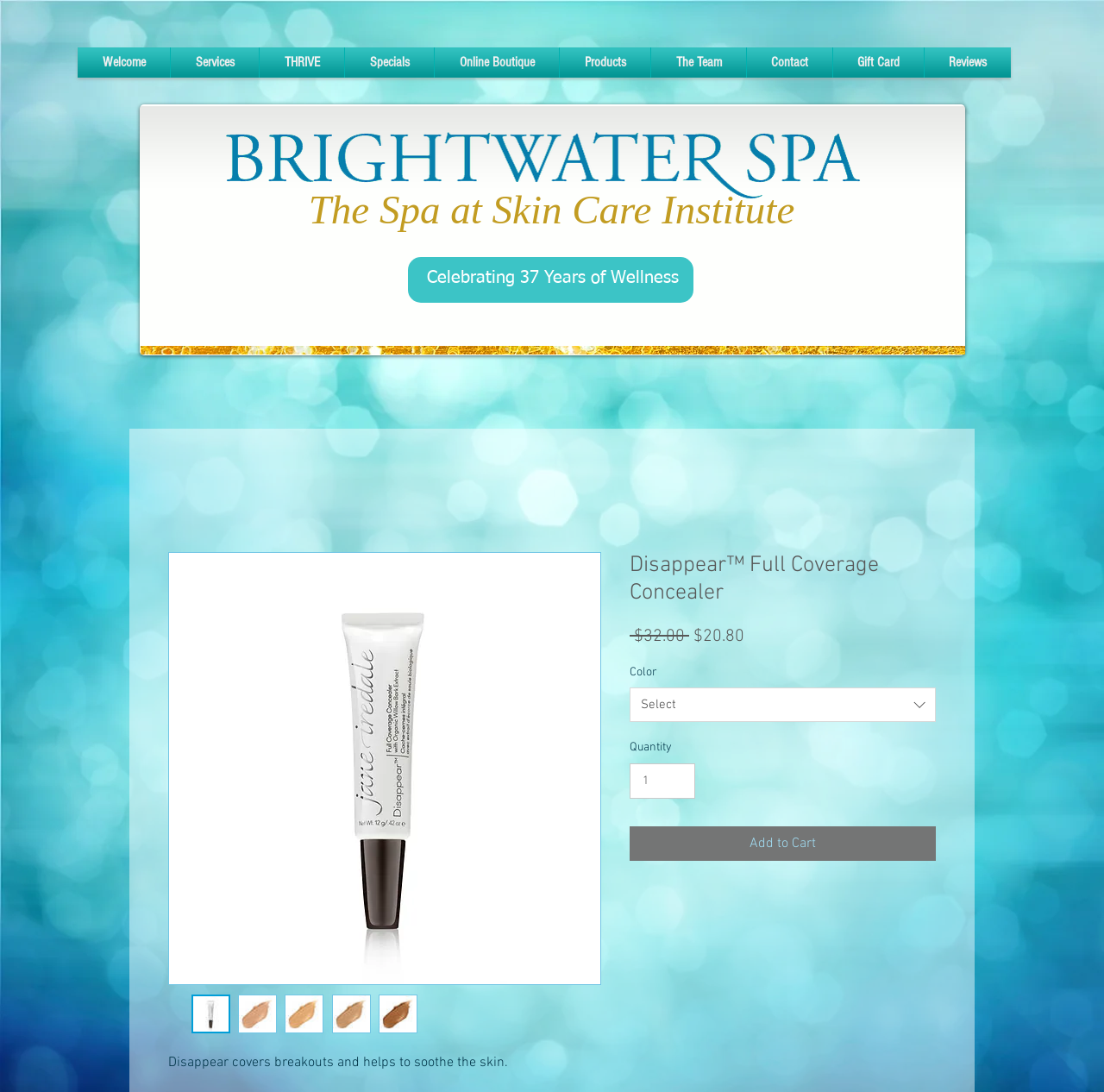Identify the bounding box coordinates of the area you need to click to perform the following instruction: "Add the concealer to cart".

[0.57, 0.756, 0.848, 0.788]